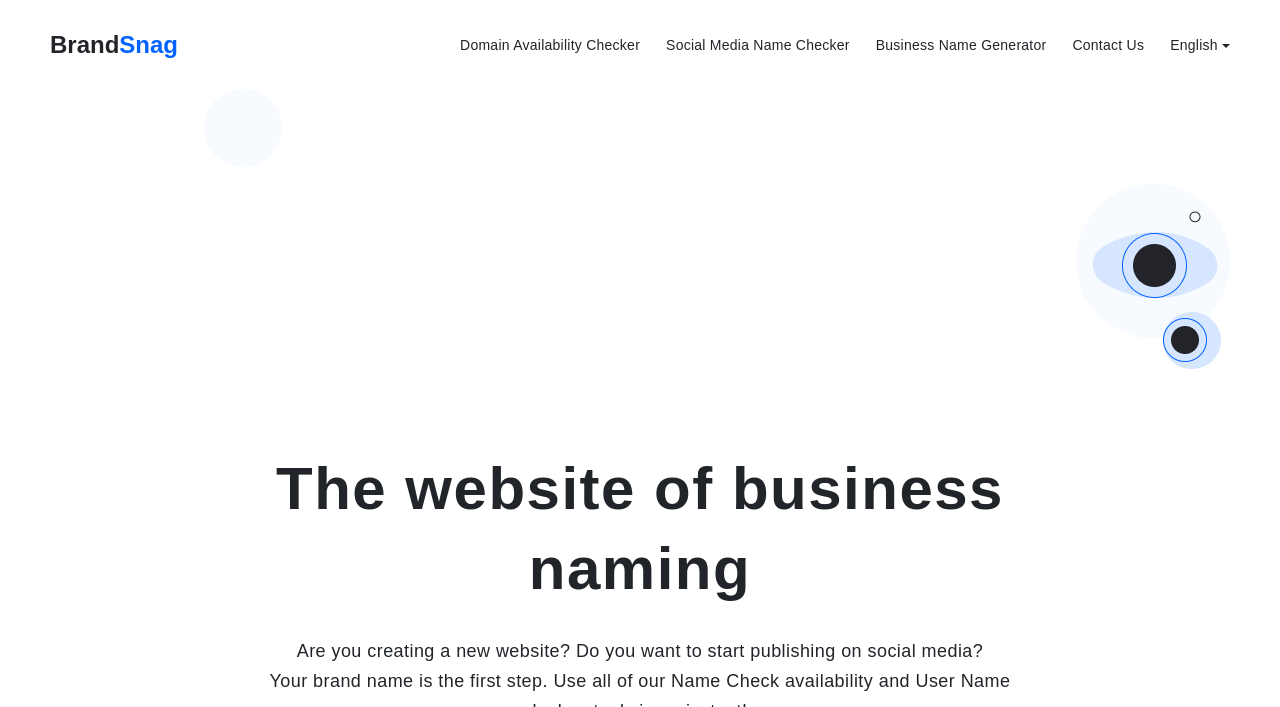Give a one-word or one-phrase response to the question: 
What is the language of the website?

English